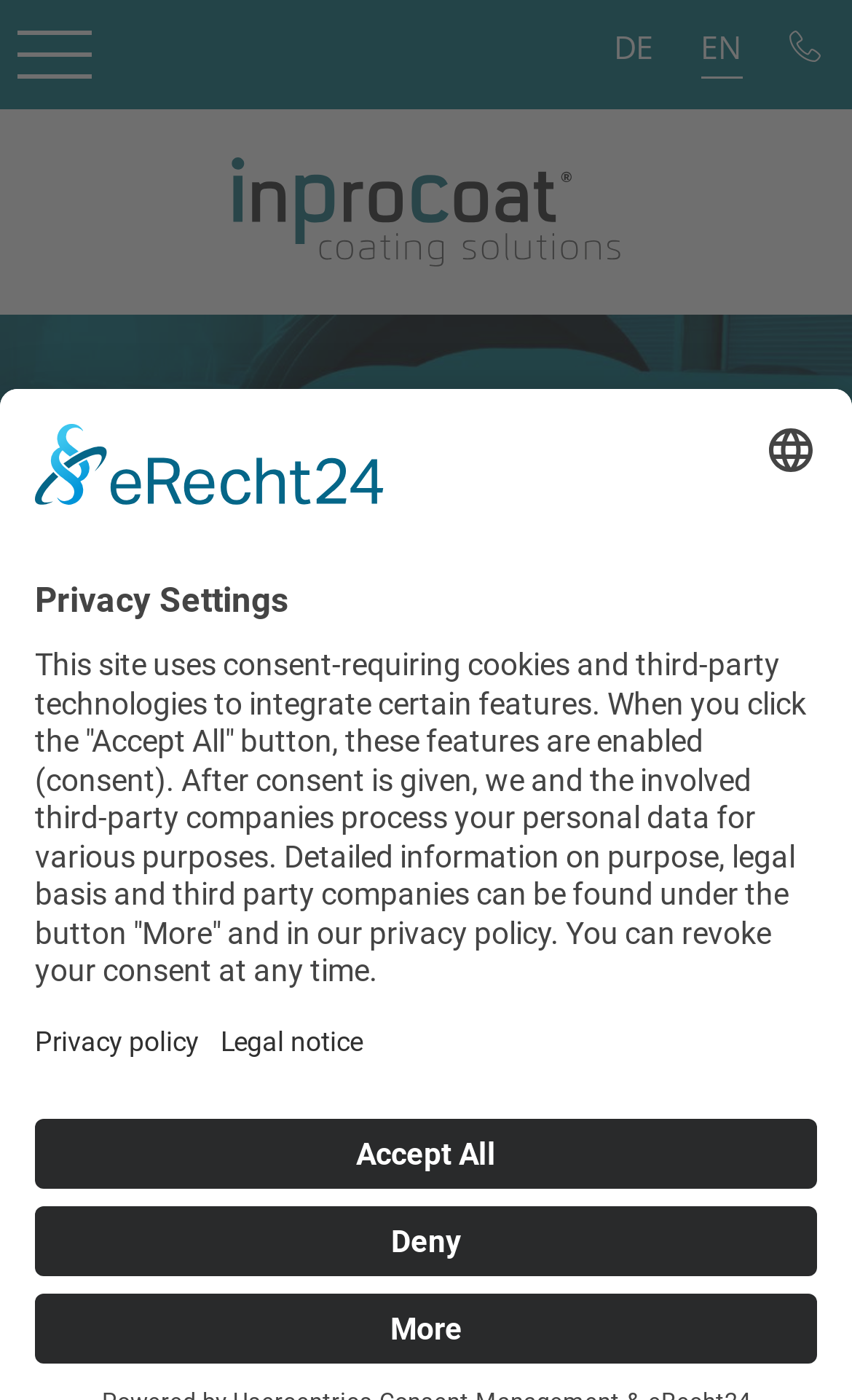Please identify the bounding box coordinates of the area that needs to be clicked to follow this instruction: "Contact InProCoat".

[0.0, 0.874, 1.0, 0.952]